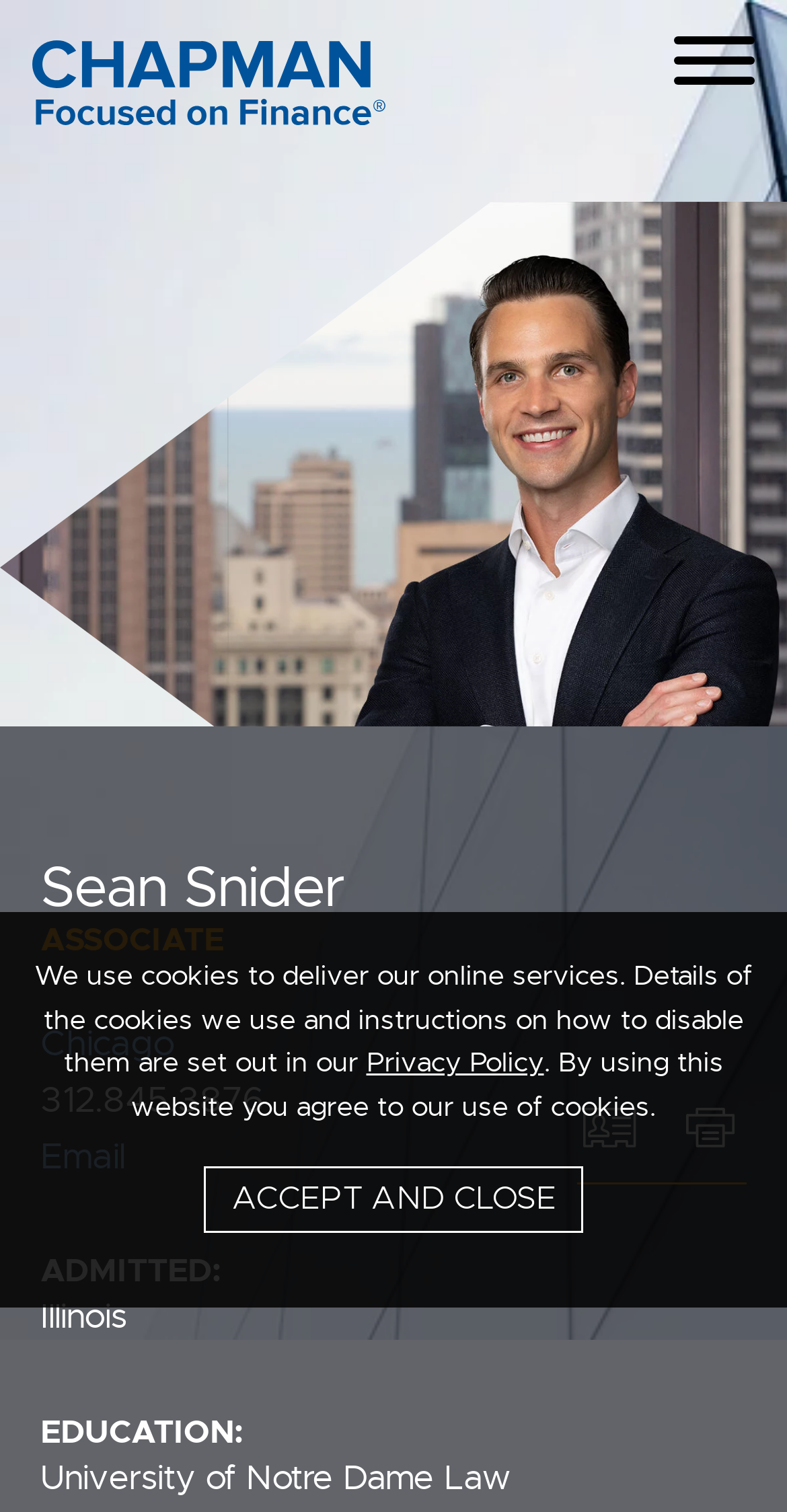Determine the bounding box for the described HTML element: "312.845.3876". Ensure the coordinates are four float numbers between 0 and 1 in the format [left, top, right, bottom].

[0.051, 0.712, 0.336, 0.742]